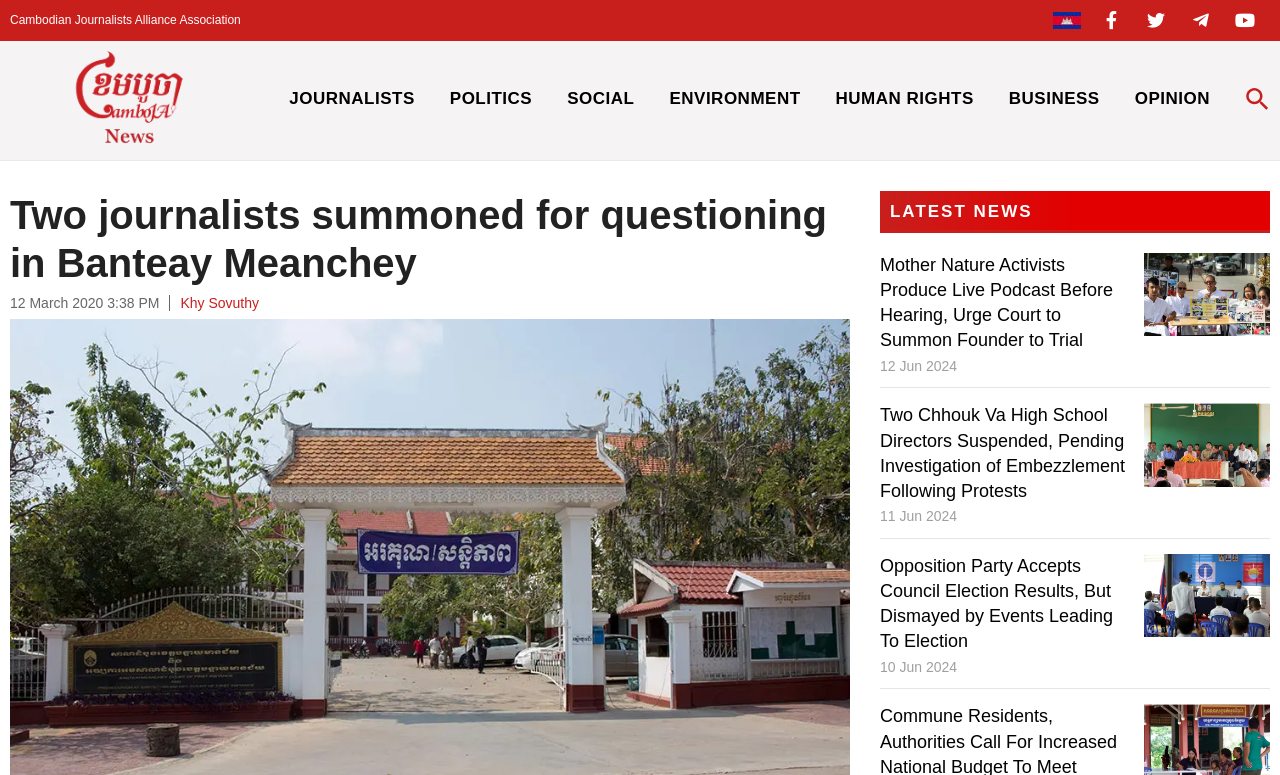Find the primary header on the webpage and provide its text.

Two journalists summoned for questioning in Banteay Meanchey